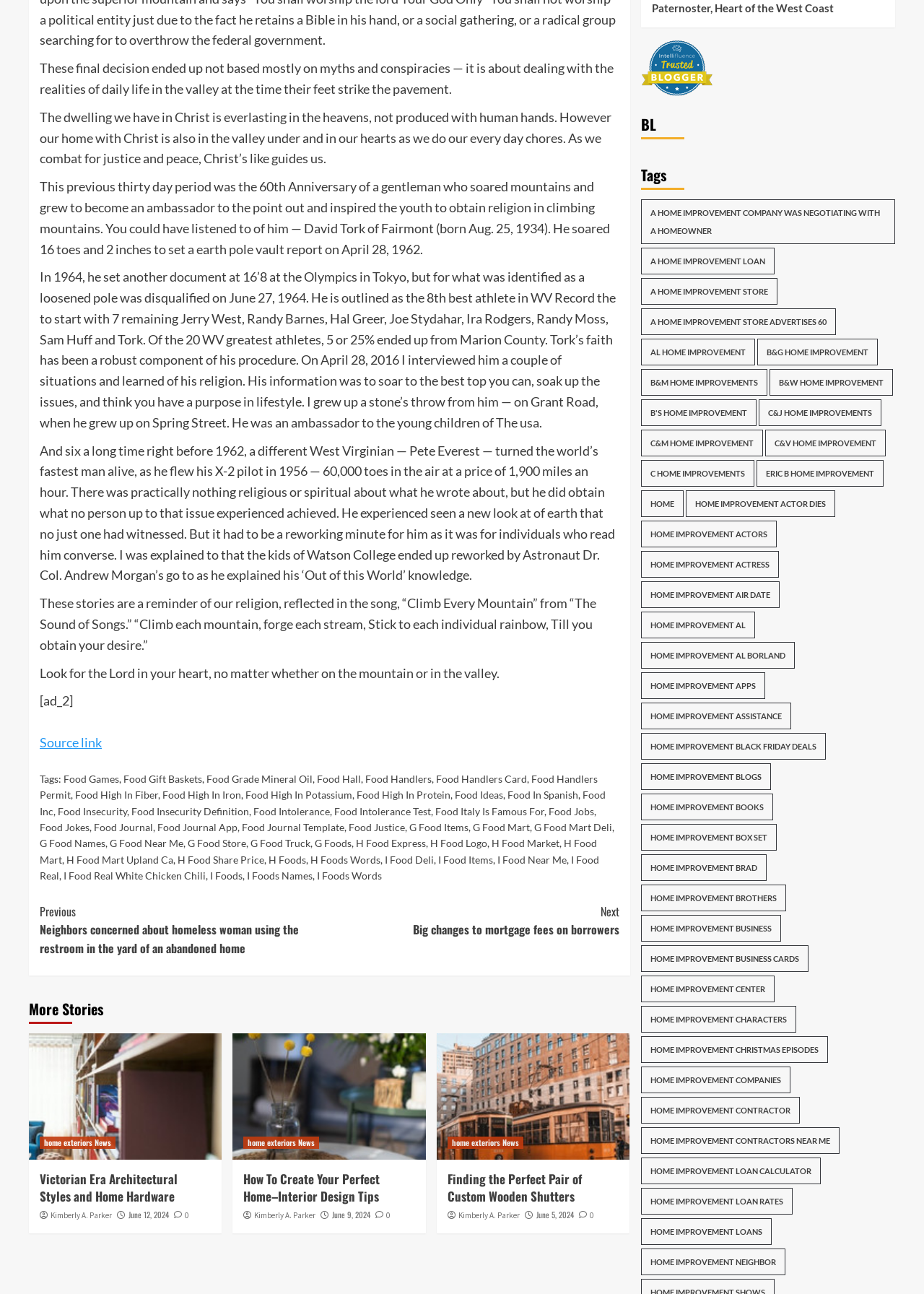Using the provided element description, identify the bounding box coordinates as (top-left x, top-left y, bottom-right x, bottom-right y). Ensure all values are between 0 and 1. Description: I Foods

[0.227, 0.672, 0.262, 0.681]